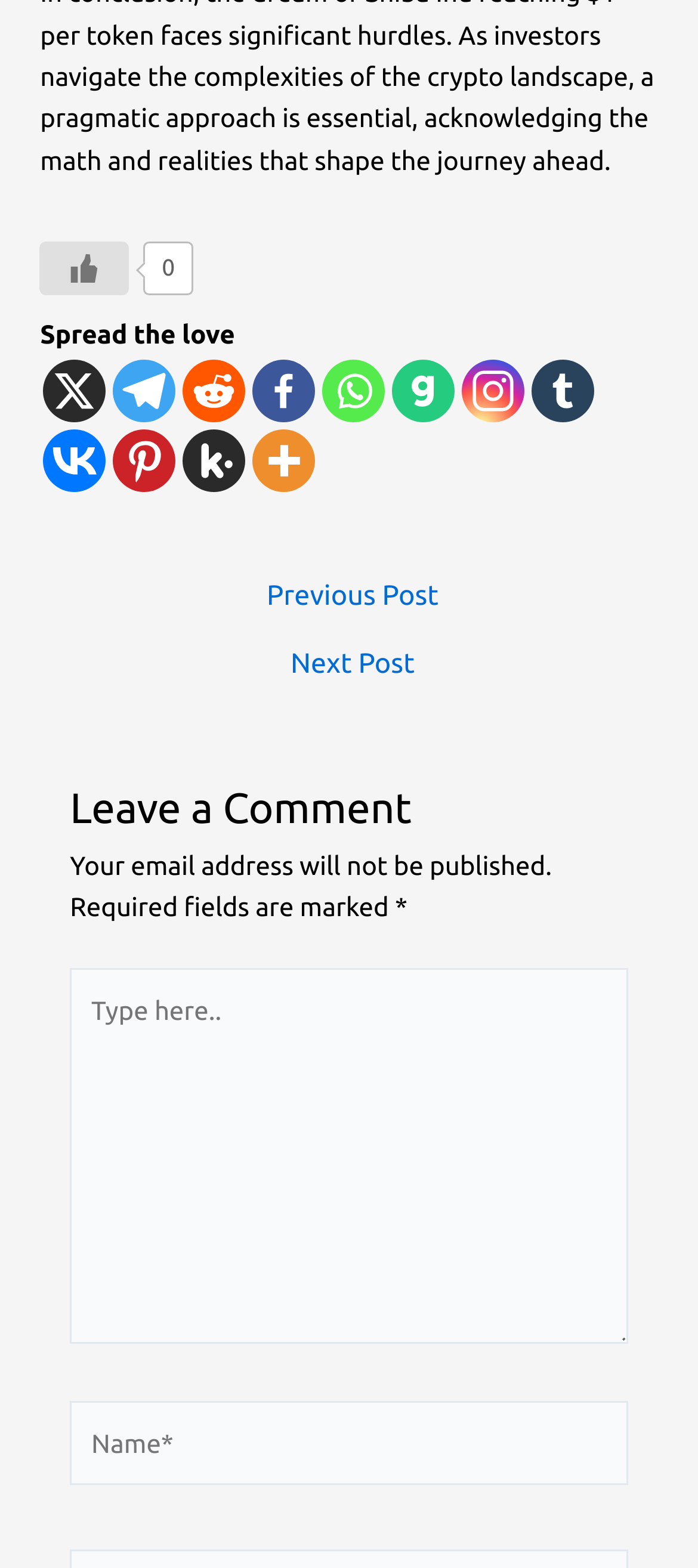Using details from the image, please answer the following question comprehensively:
How many social media links are available?

I counted the number of social media links available on the webpage, which includes Telegram, Reddit, Facebook, Whatsapp, Gab, Instagram, Tumblr, Vkontakte, Pinterest, Kik, and More.